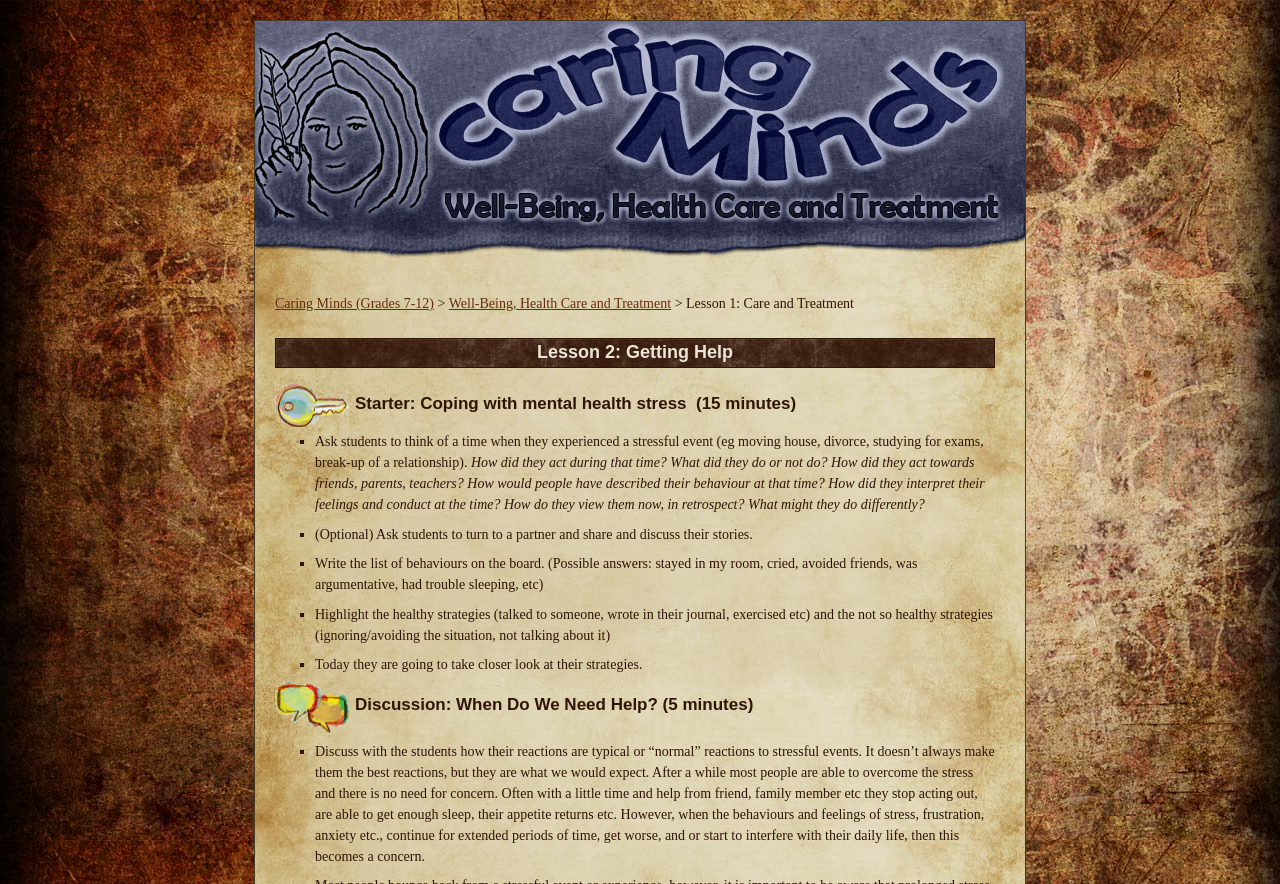Based on what you see in the screenshot, provide a thorough answer to this question: How long does the 'Discussion: When Do We Need Help?' section take?

The 'Discussion: When Do We Need Help?' section is scheduled to take 5 minutes, as indicated by the time duration '(5 minutes)' mentioned in the section title.